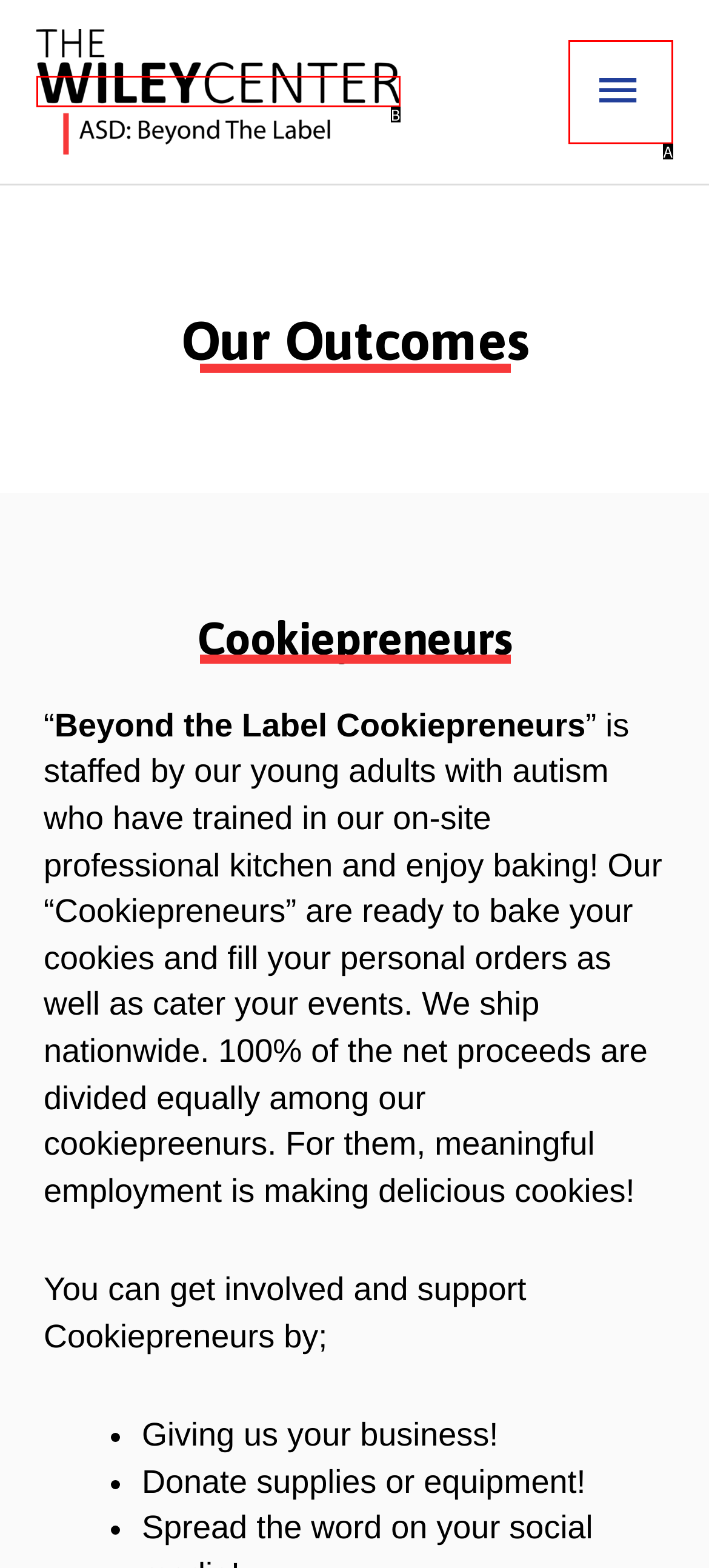Select the letter of the UI element that best matches: Main Menu
Answer with the letter of the correct option directly.

A